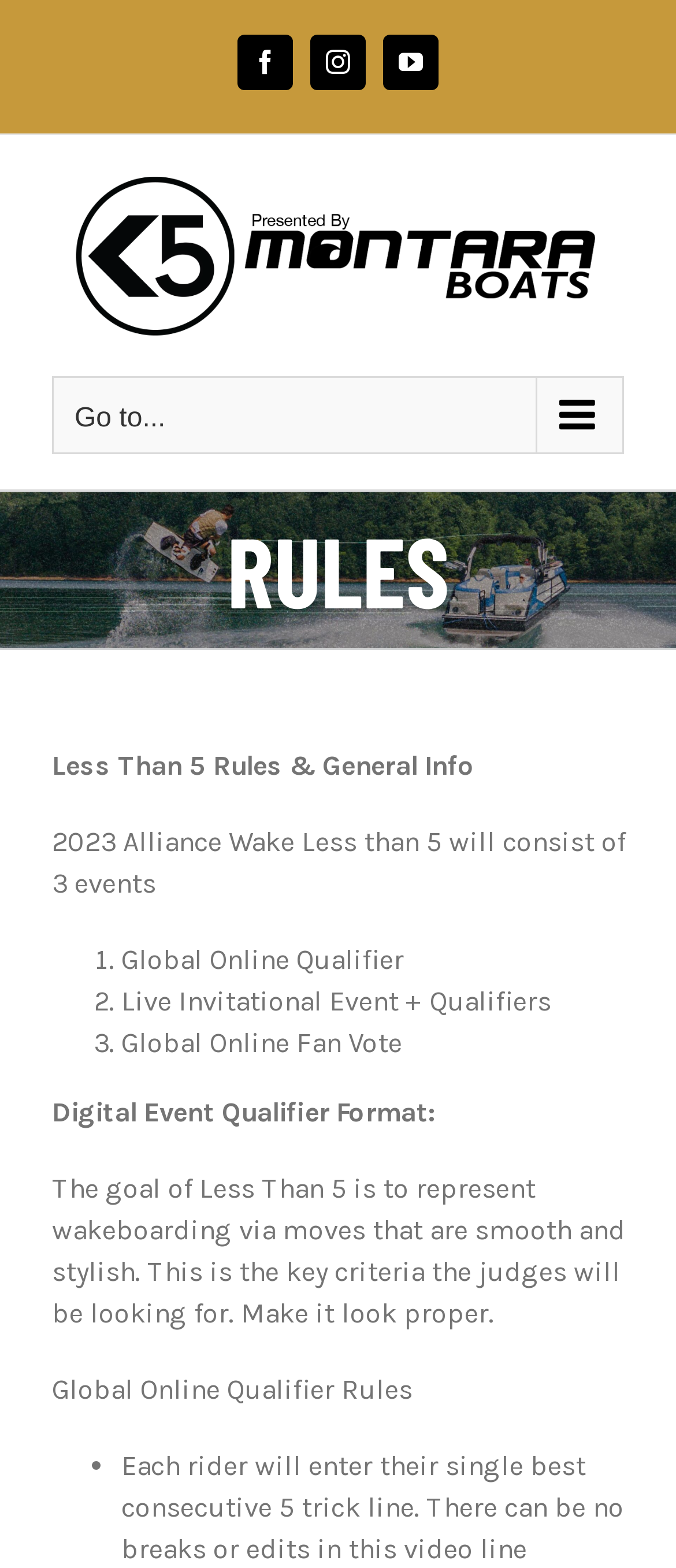Locate the bounding box of the UI element with the following description: "YouTube".

[0.567, 0.022, 0.649, 0.057]